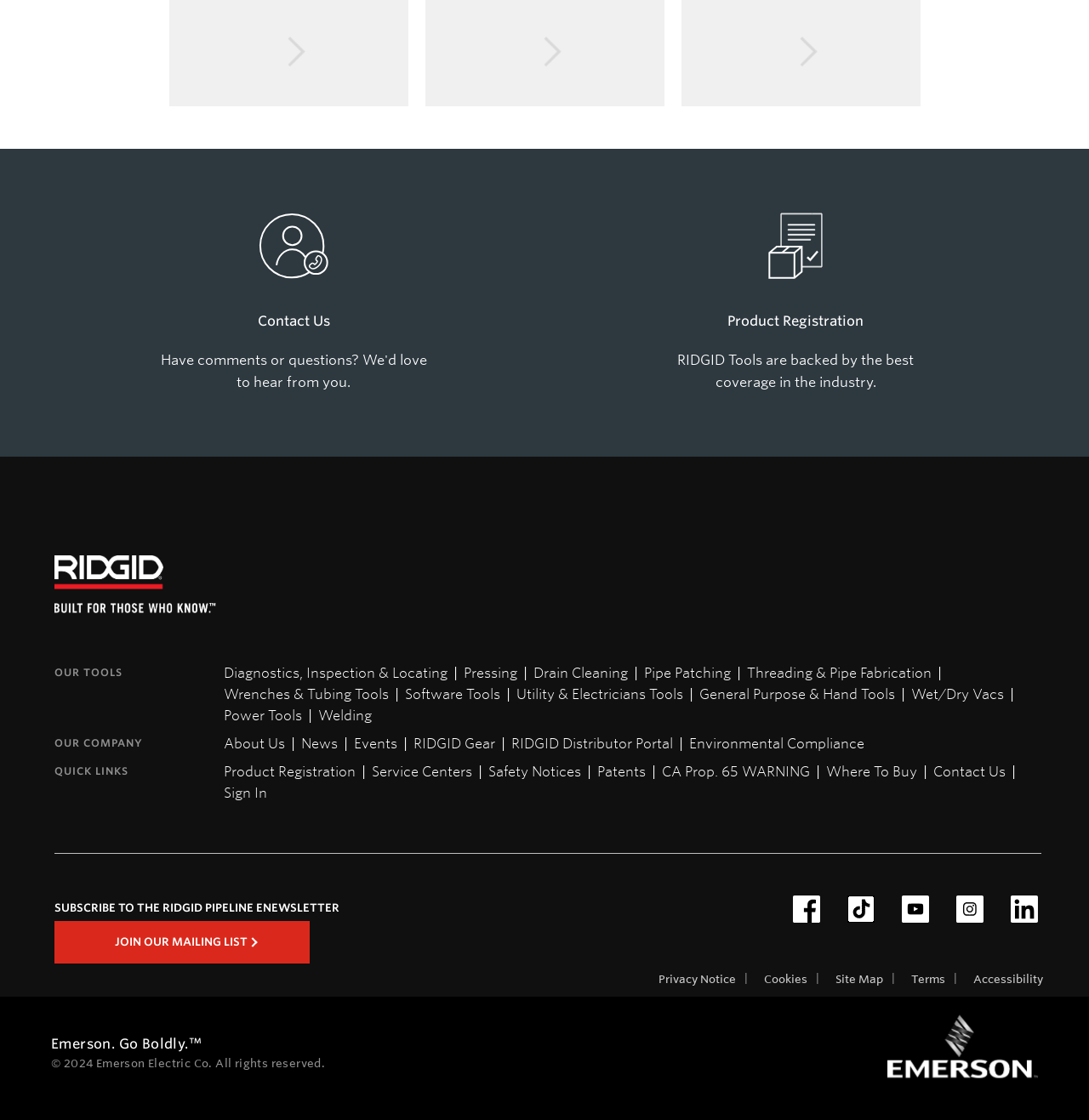Give a short answer using one word or phrase for the question:
How many categories are there in the footer menu?

3